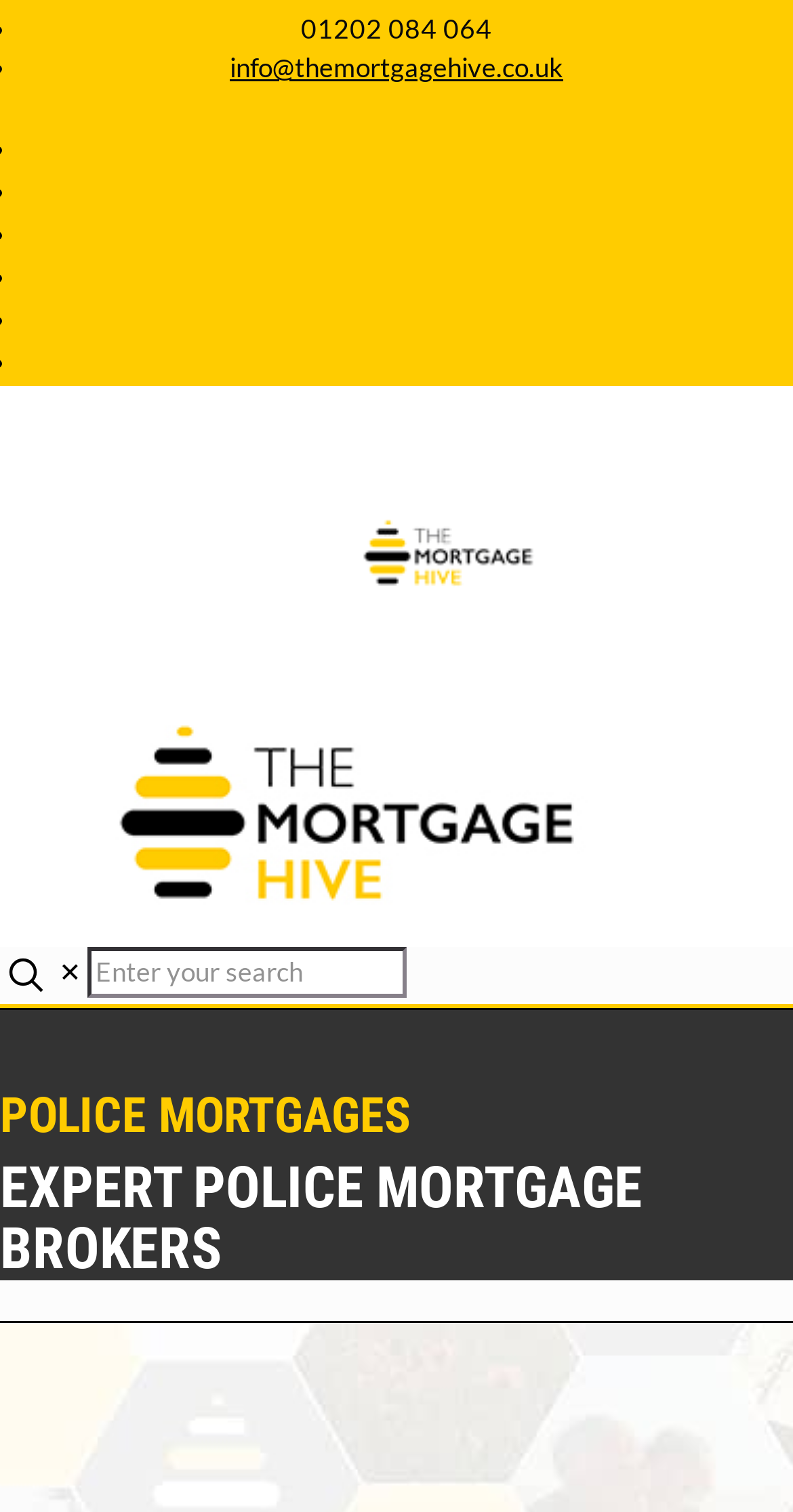Is the search bar required?
Using the image as a reference, deliver a detailed and thorough answer to the question.

I found a textbox on the webpage with the label 'Enter your search' and a property 'required' set to 'False', which indicates that the search bar is not required.